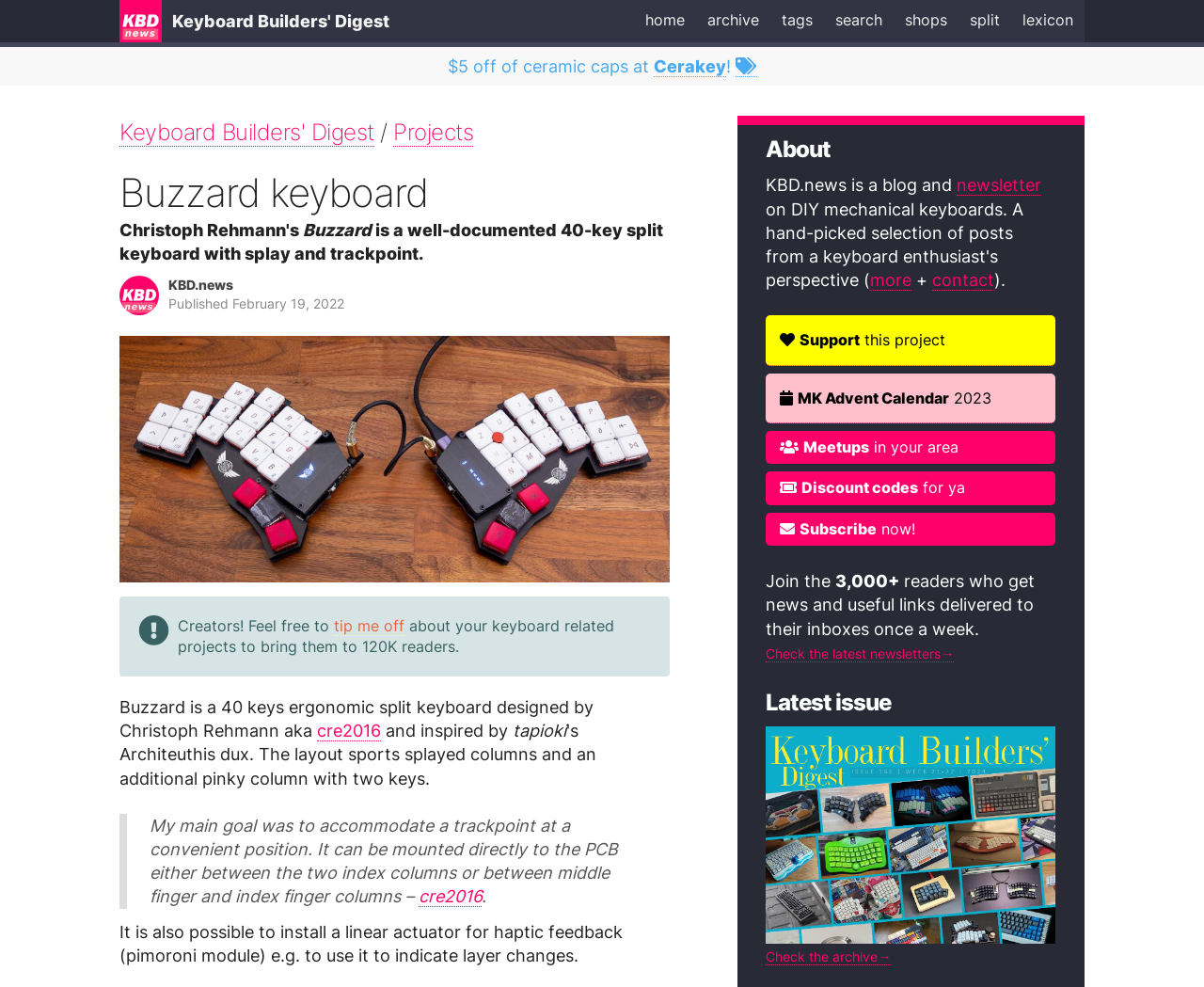Provide the bounding box coordinates for the area that should be clicked to complete the instruction: "Read the 'About' section".

[0.636, 0.136, 0.877, 0.166]